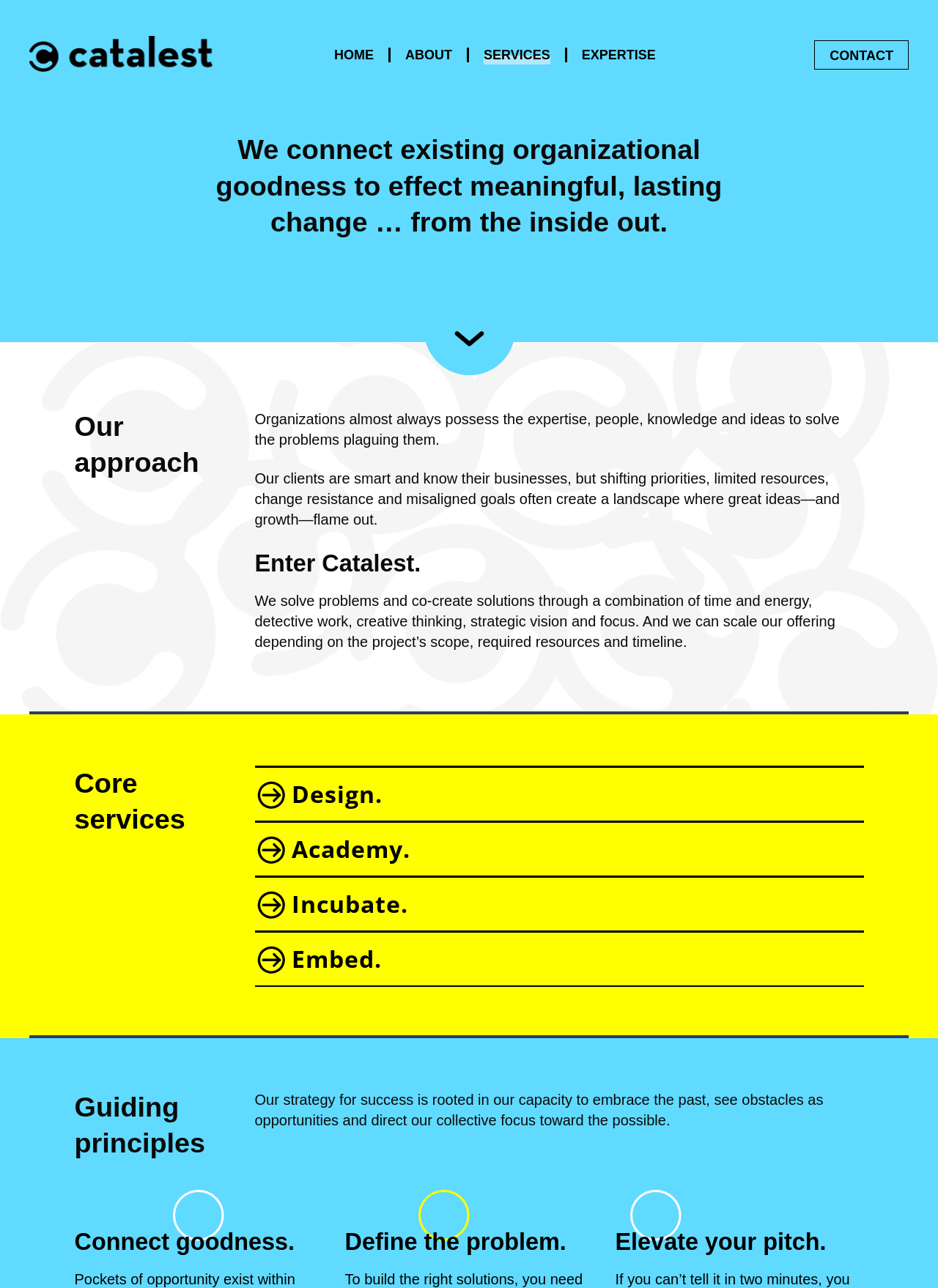Please provide a brief answer to the following inquiry using a single word or phrase:
How many links are present in the top navigation bar?

5